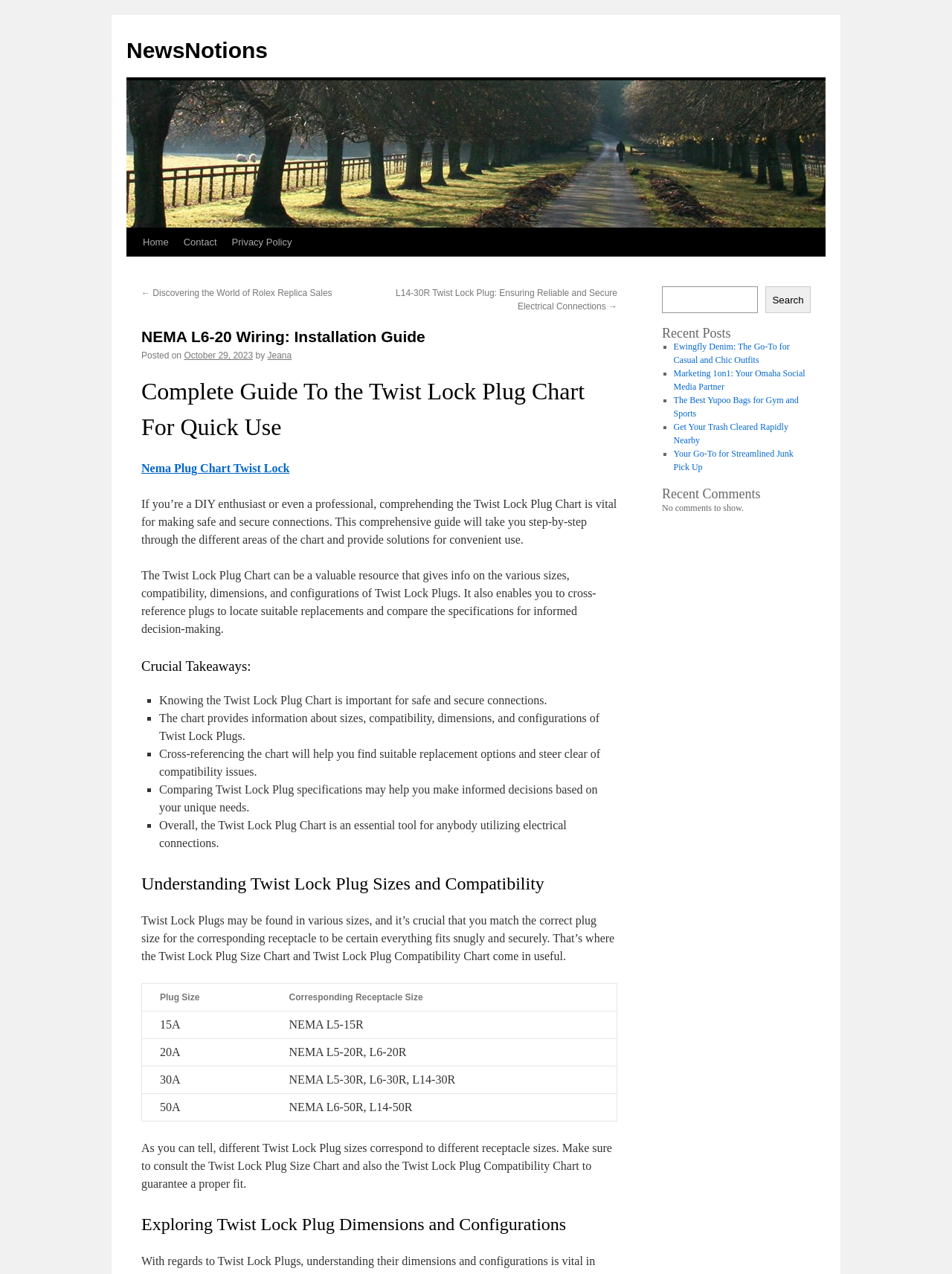Please identify the primary heading on the webpage and return its text.

NEMA L6-20 Wiring: Installation Guide